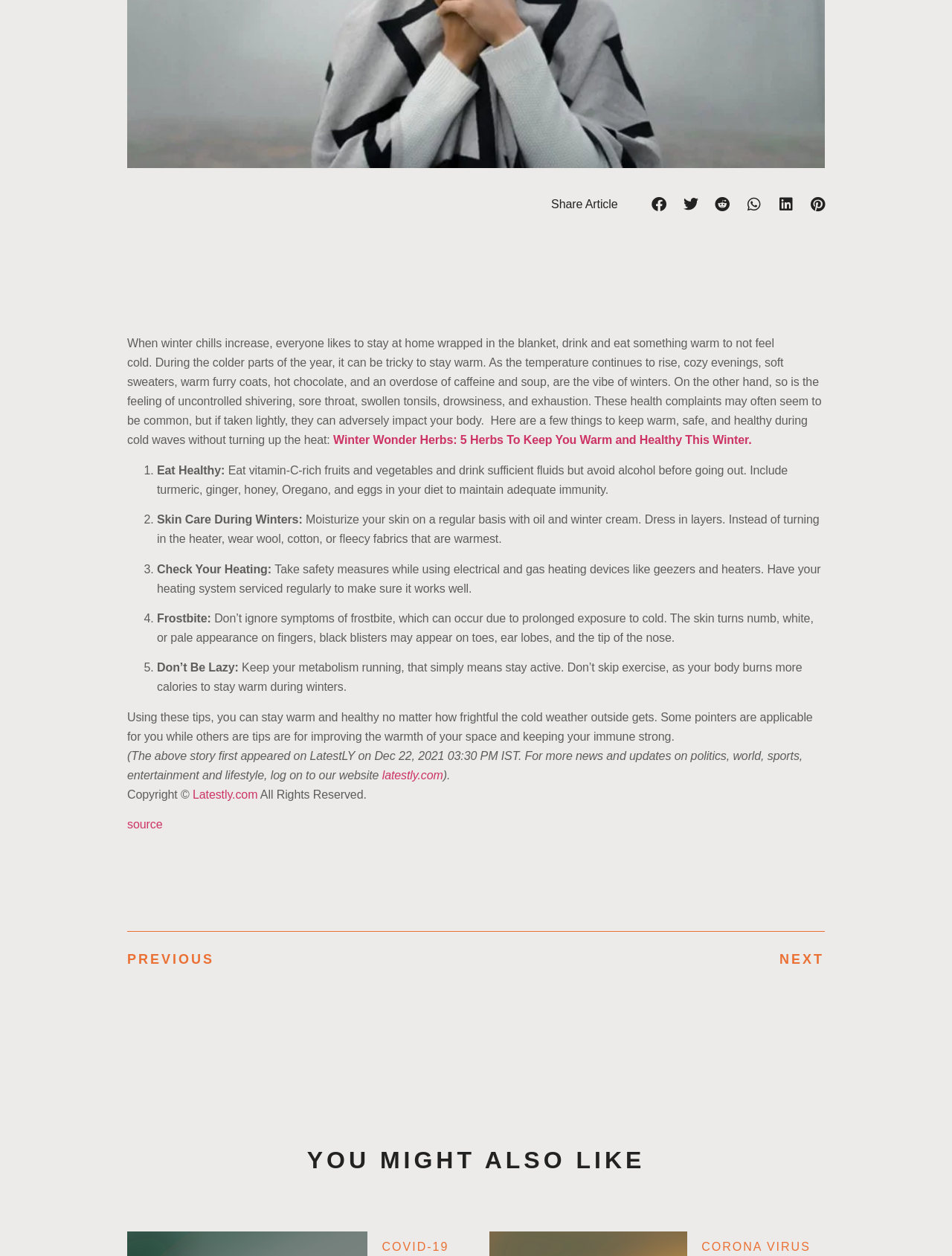What is the topic of the article?
Look at the image and respond with a single word or a short phrase.

Winter health tips